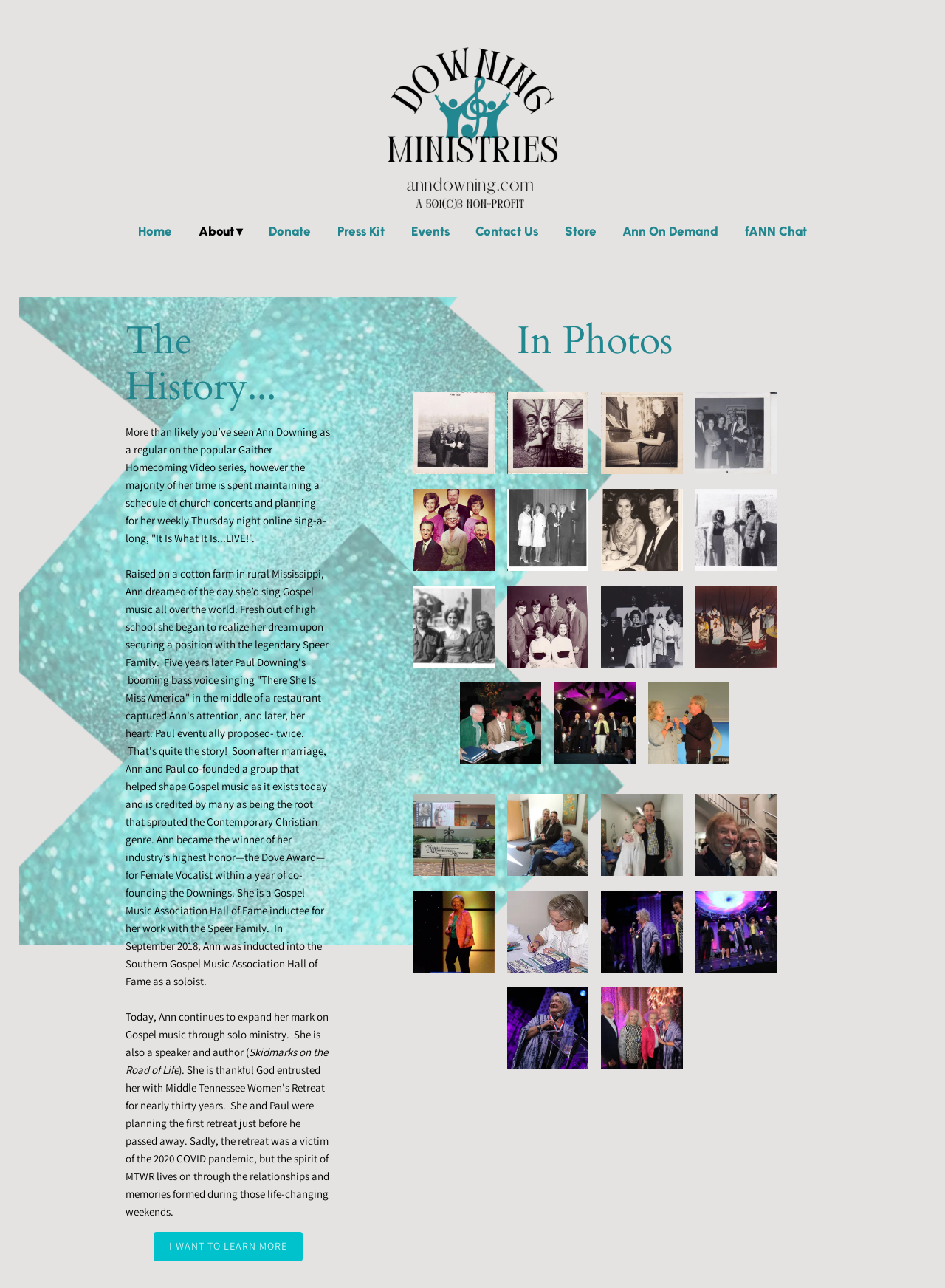Please find the bounding box coordinates of the element that you should click to achieve the following instruction: "Click on the 'Home' link". The coordinates should be presented as four float numbers between 0 and 1: [left, top, right, bottom].

[0.146, 0.173, 0.182, 0.186]